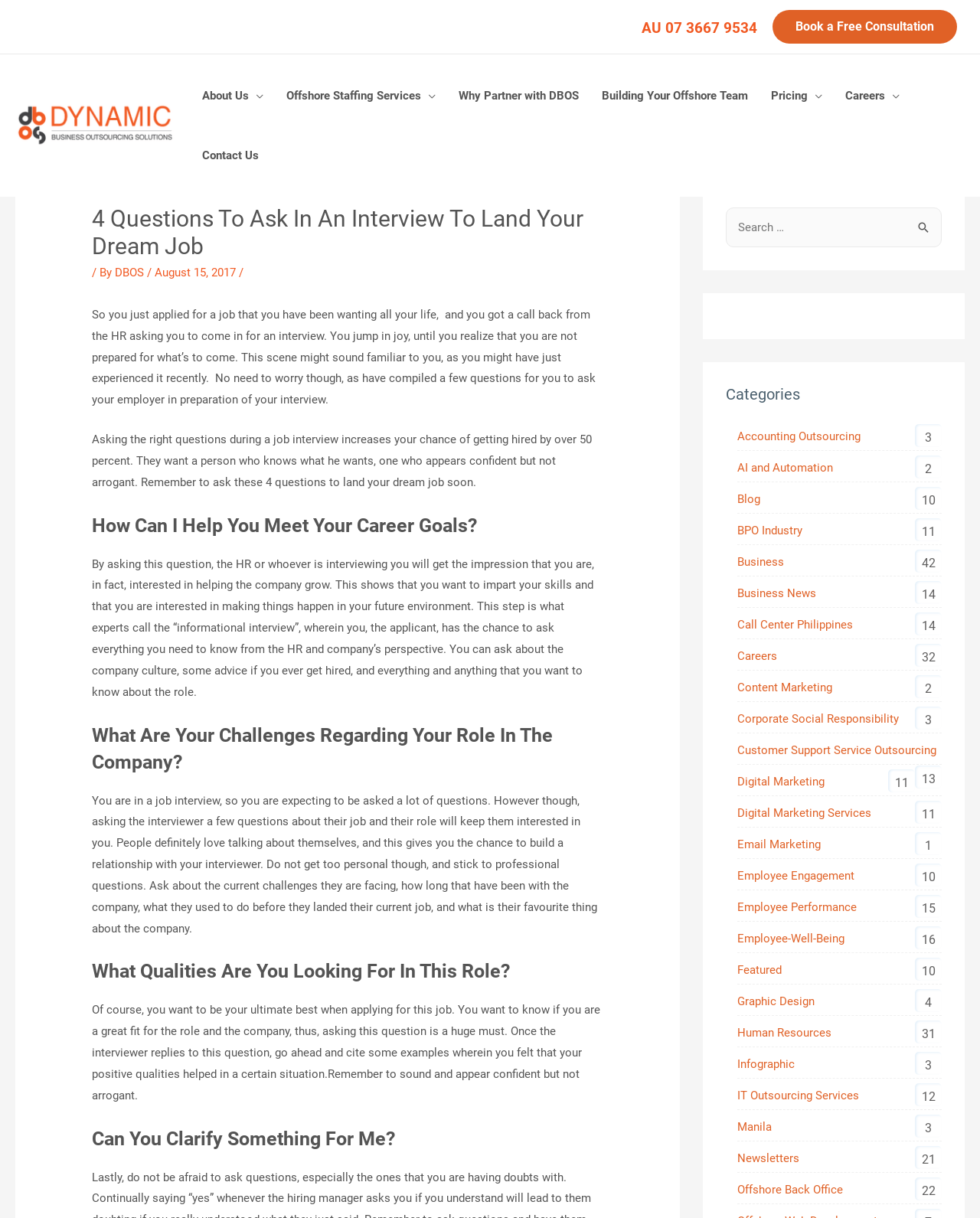What is the company name mentioned in the article?
Please answer using one word or phrase, based on the screenshot.

DBOS